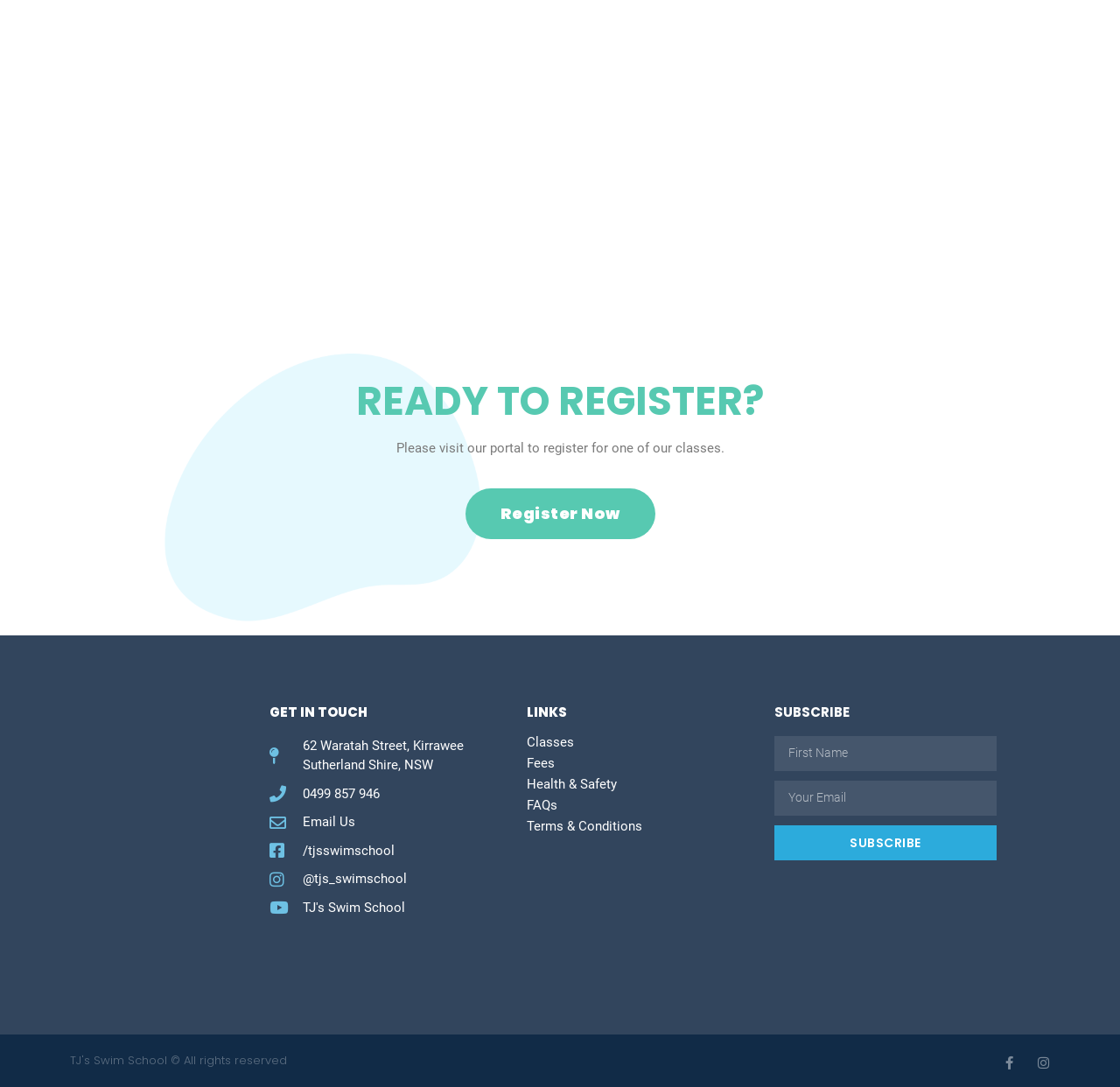What is the purpose of the 'Register Now' link?
Using the image as a reference, answer the question with a short word or phrase.

To register for a class